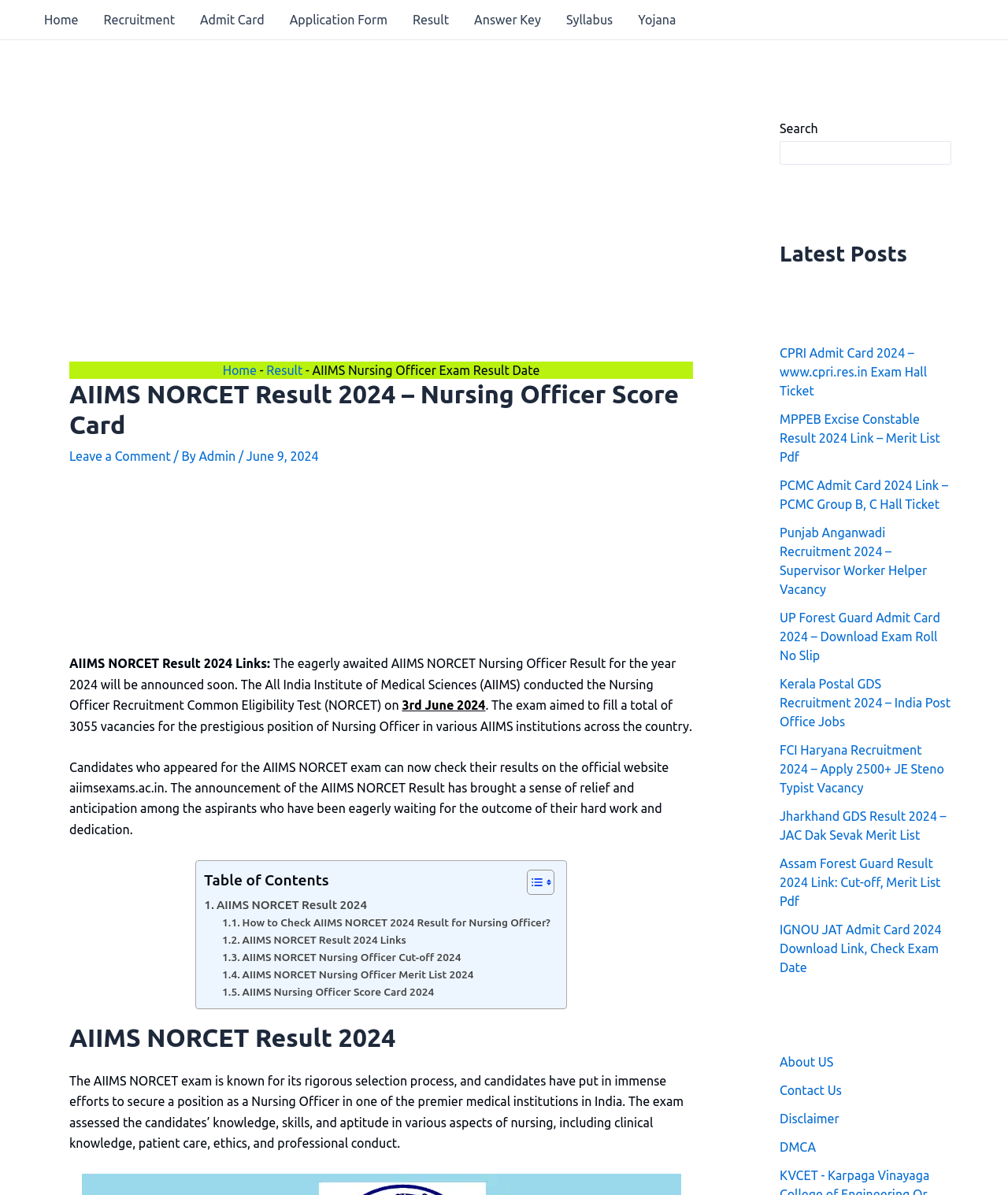Generate an in-depth caption that captures all aspects of the webpage.

This webpage is about the AIIMS NORCET Result 2024 for Nursing Officer positions. At the top, there is a navigation menu with links to various sections of the website, including Home, Recruitment, Admit Card, Application Form, Result, Answer Key, and Syllabus. Below the navigation menu, there is a large advertisement banner.

The main content of the webpage is divided into several sections. The first section has a heading "AIIMS NORCET Result 2024 – Nursing Officer Score Card" and provides information about the exam, including the date it was conducted and the number of vacancies available. There is also a link to leave a comment and information about the author of the article.

The next section has a heading "AIIMS NORCET Result 2024 Links" and provides links to check the result, as well as information about the cut-off marks and merit list. Below this section, there is another advertisement banner.

The main article section provides detailed information about the AIIMS NORCET exam, including the selection process, the exam pattern, and the syllabus. There are also links to related articles, including how to check the result, cut-off marks, and merit list.

On the right side of the webpage, there is a table of contents with links to different sections of the article. Below the table of contents, there are links to other related articles, including CPRI Admit Card 2024, MPPEB Excise Constable Result 2024, and Punjab Anganwadi Recruitment 2024.

At the bottom of the webpage, there are three columns of links to other articles, including latest posts, and links to the website's about us, contact us, disclaimer, and DMCA pages.